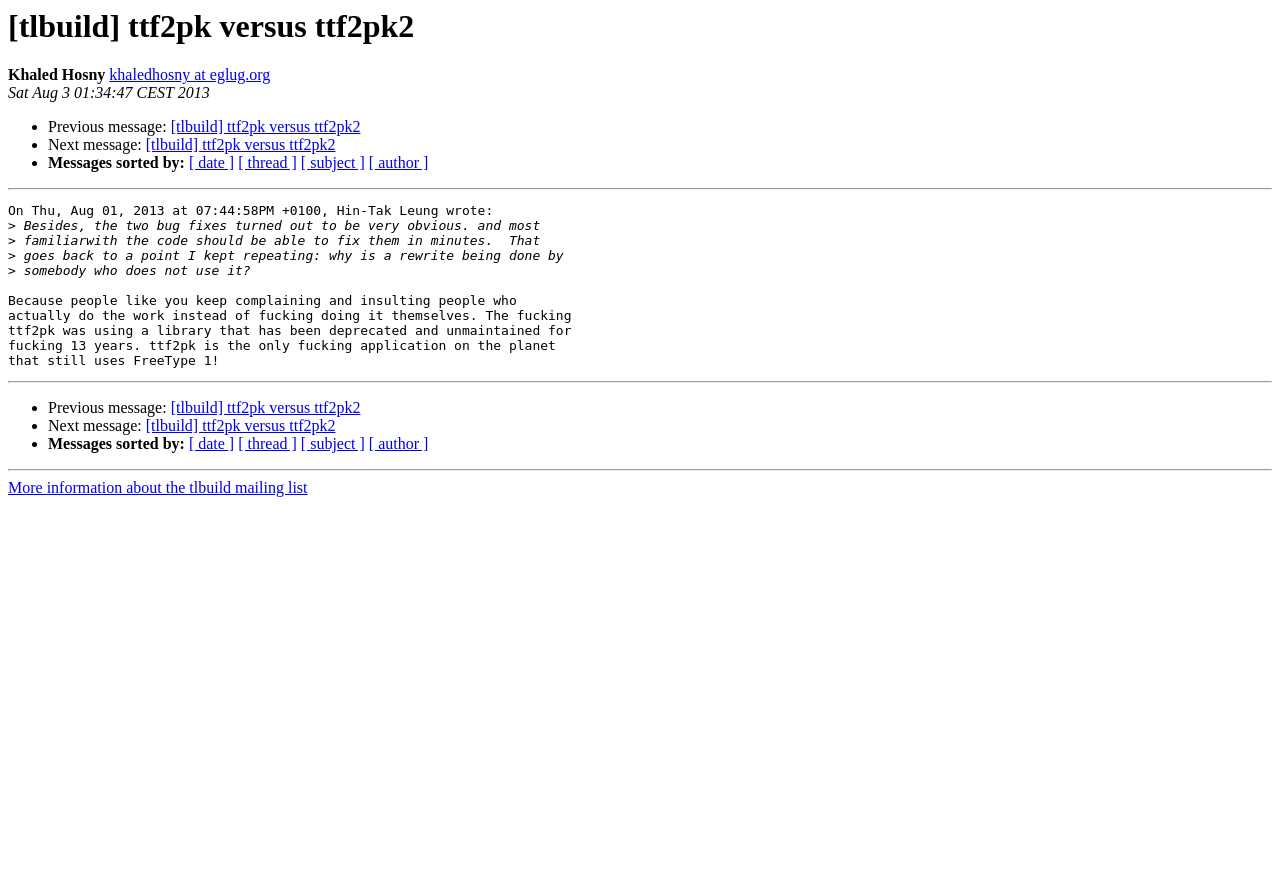Determine the main heading text of the webpage.

[tlbuild] ttf2pk versus ttf2pk2